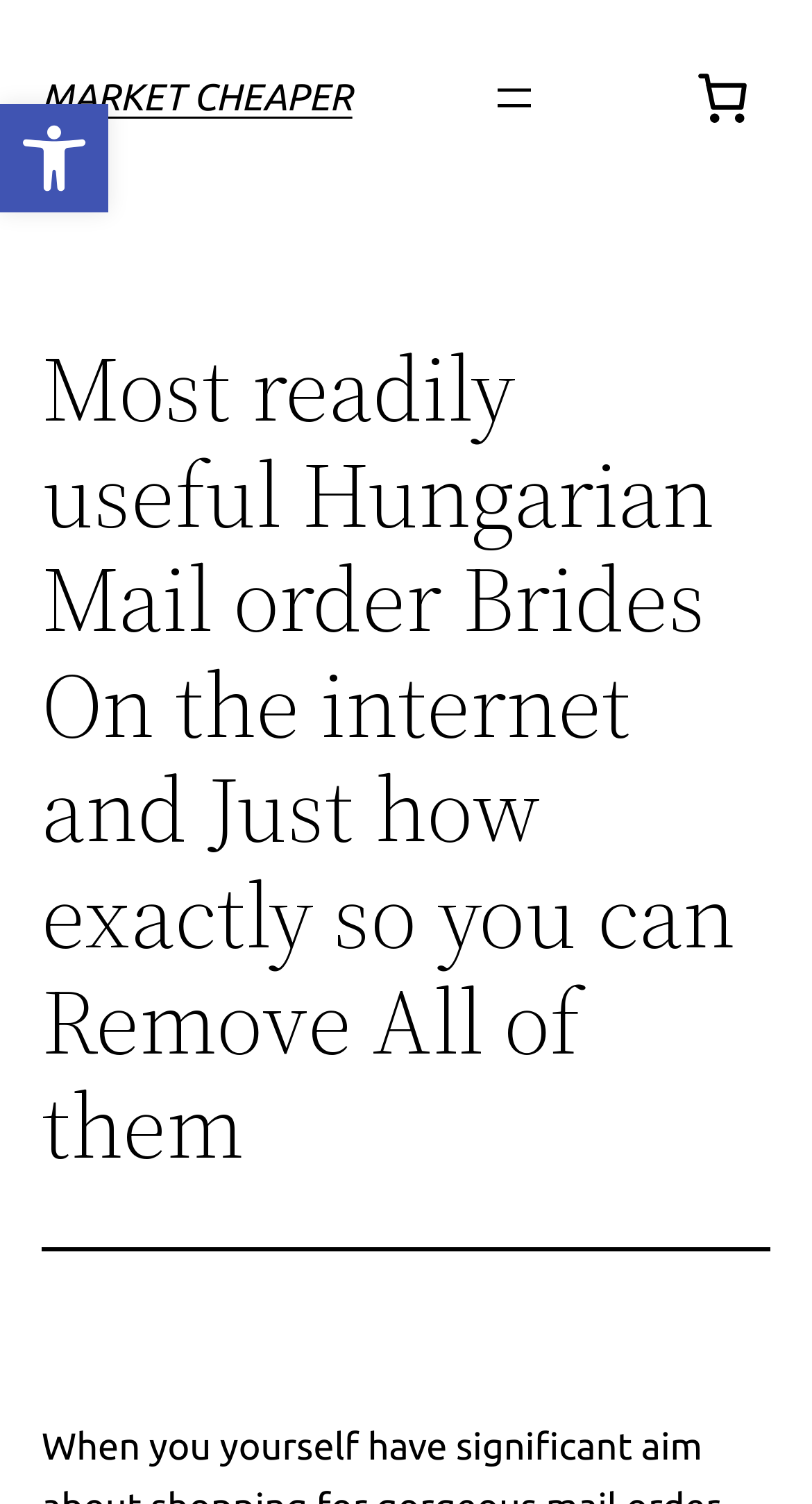What is the total price in the cart?
We need a detailed and meticulous answer to the question.

I looked at the button that shows the cart information, which says '0 items in cart, total price of $0.00'. This indicates that the total price in the cart is $0.00.